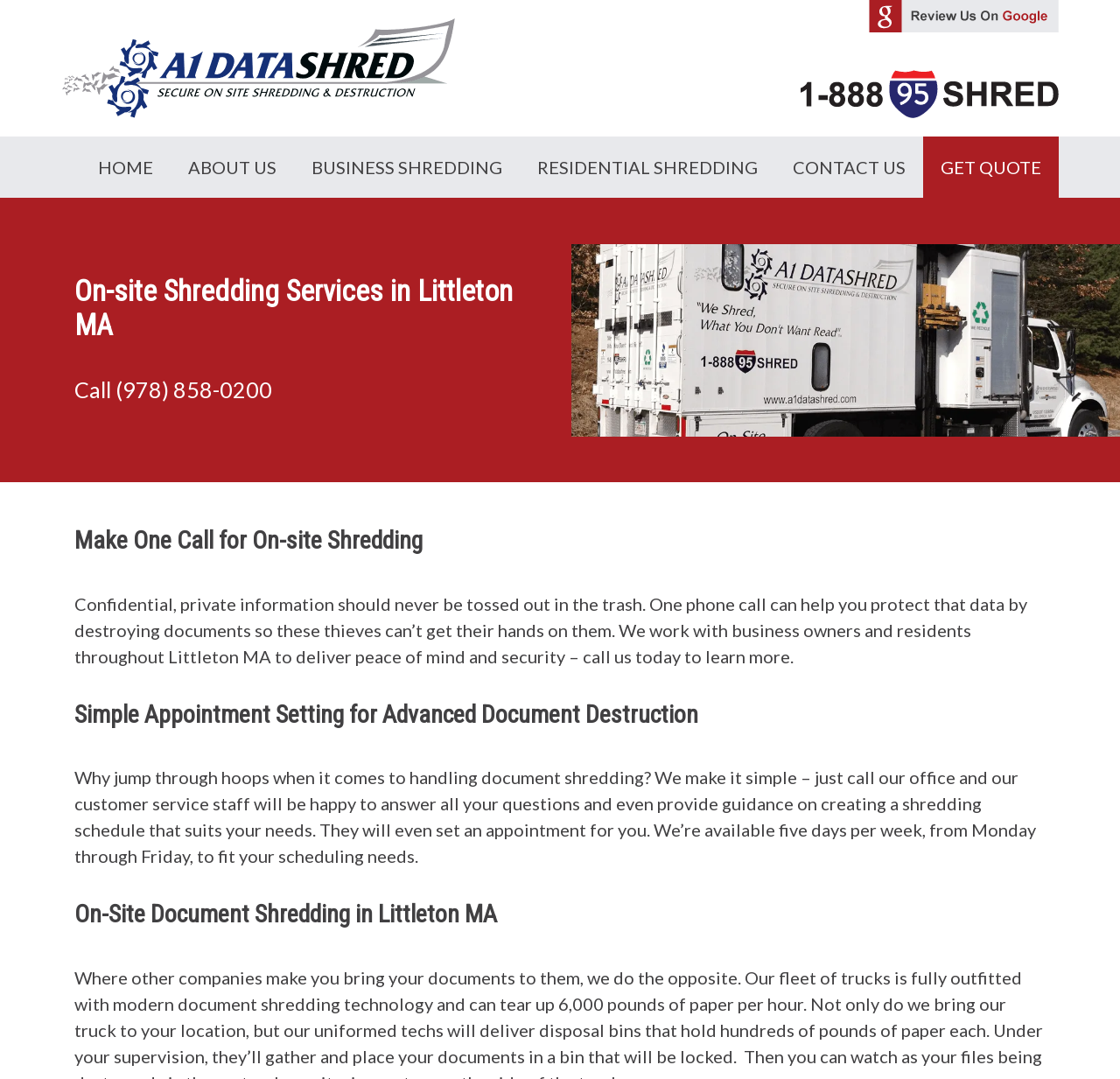Use a single word or phrase to answer the question: 
What is the location of the on-site shredding services?

Littleton MA